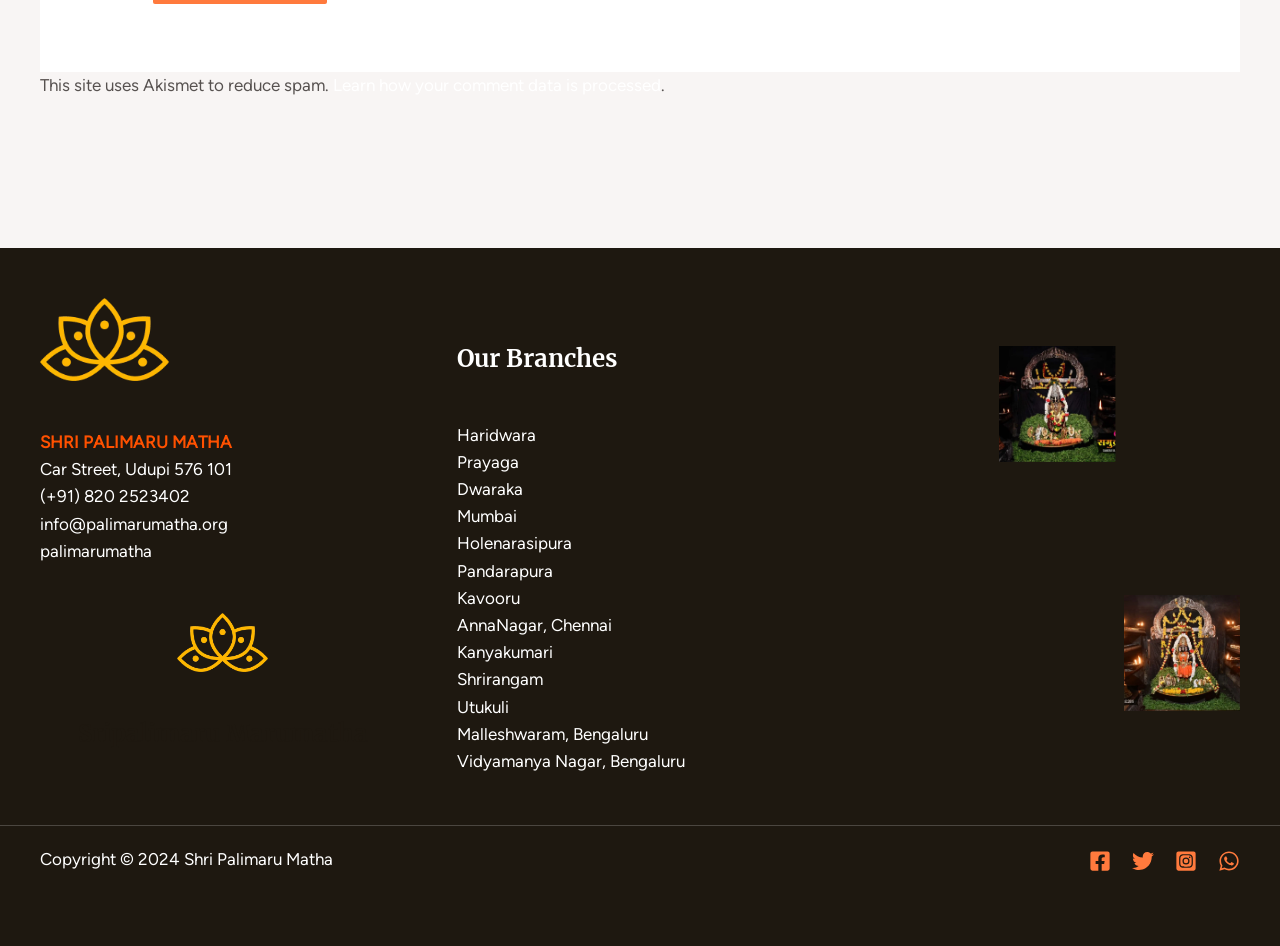Predict the bounding box of the UI element based on the description: "Vidyamanya Nagar, Bengaluru". The coordinates should be four float numbers between 0 and 1, formatted as [left, top, right, bottom].

[0.357, 0.794, 0.535, 0.815]